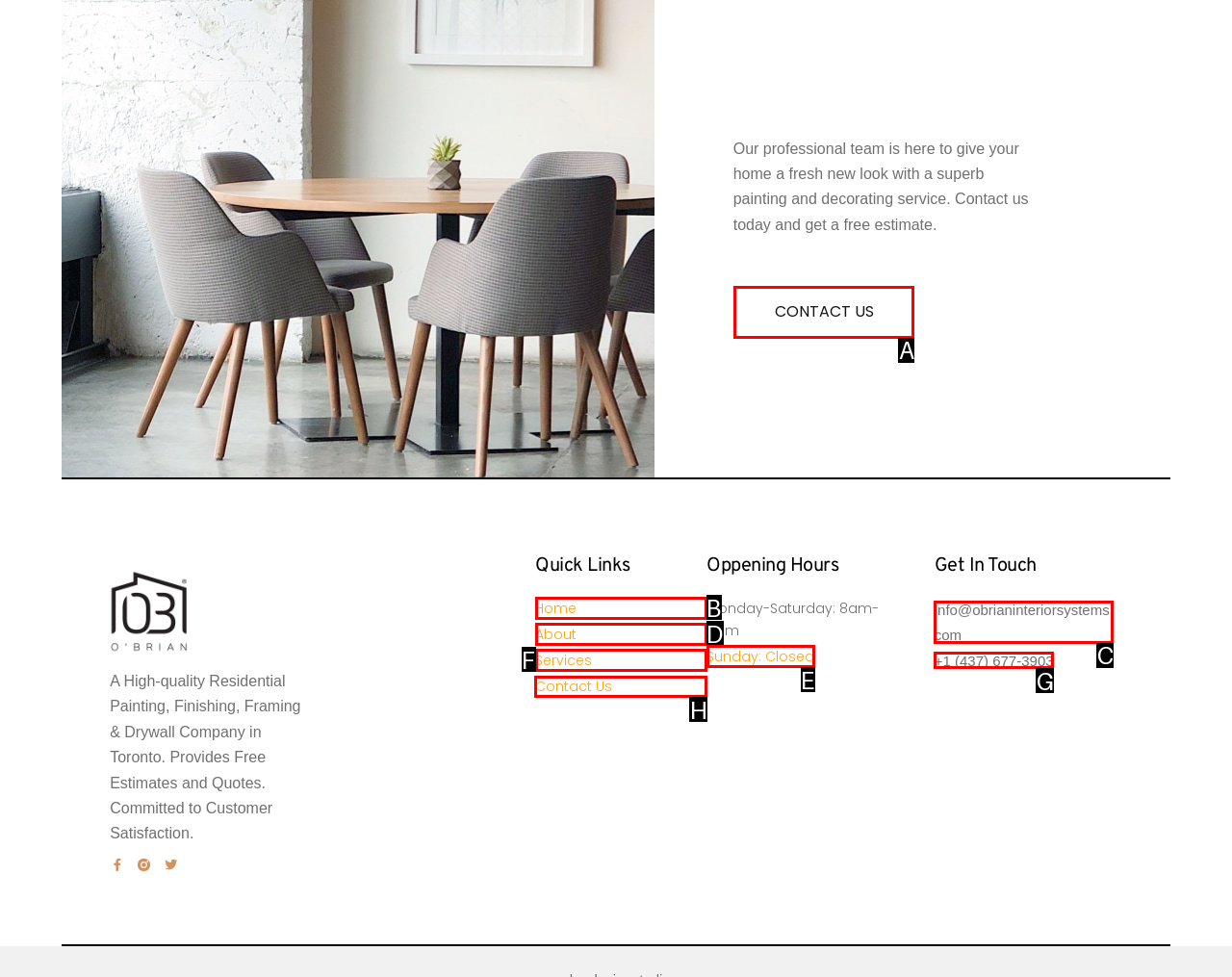Identify the HTML element to click to execute this task: View archives Respond with the letter corresponding to the proper option.

None